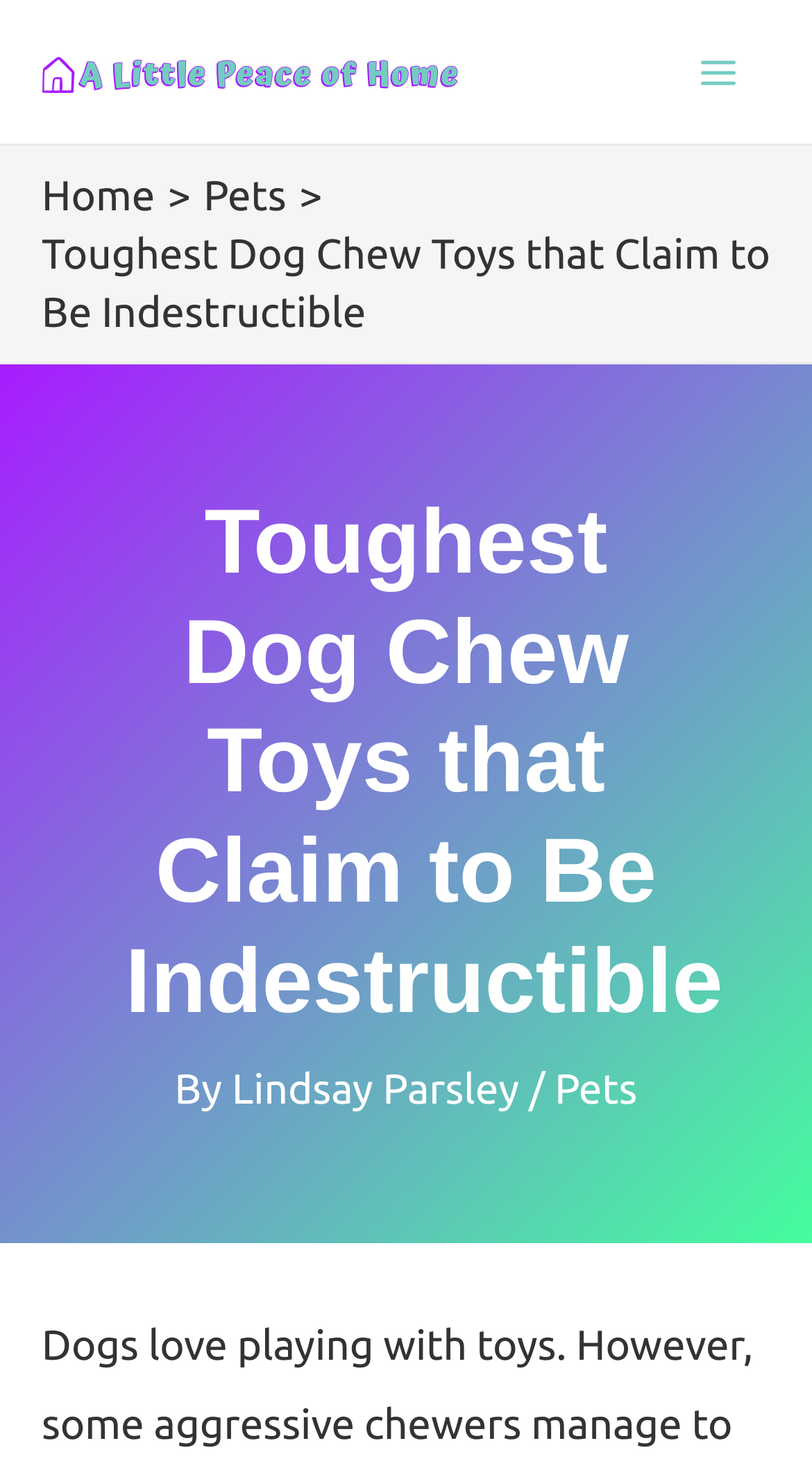How many links are in the breadcrumbs navigation section?
Look at the screenshot and give a one-word or phrase answer.

2